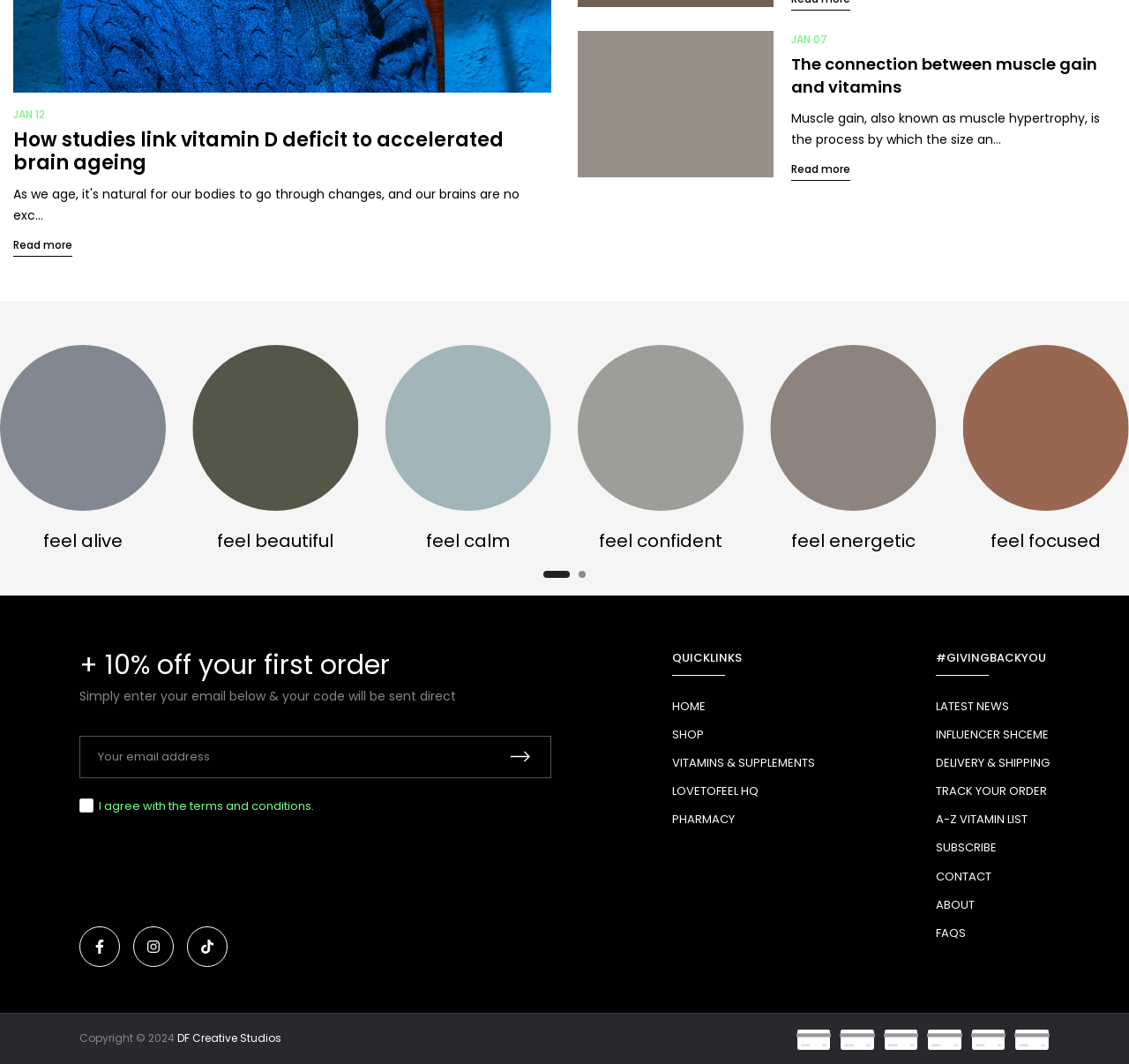Answer the question in one word or a short phrase:
What is the date of the article about vitamin D deficit?

JAN 12